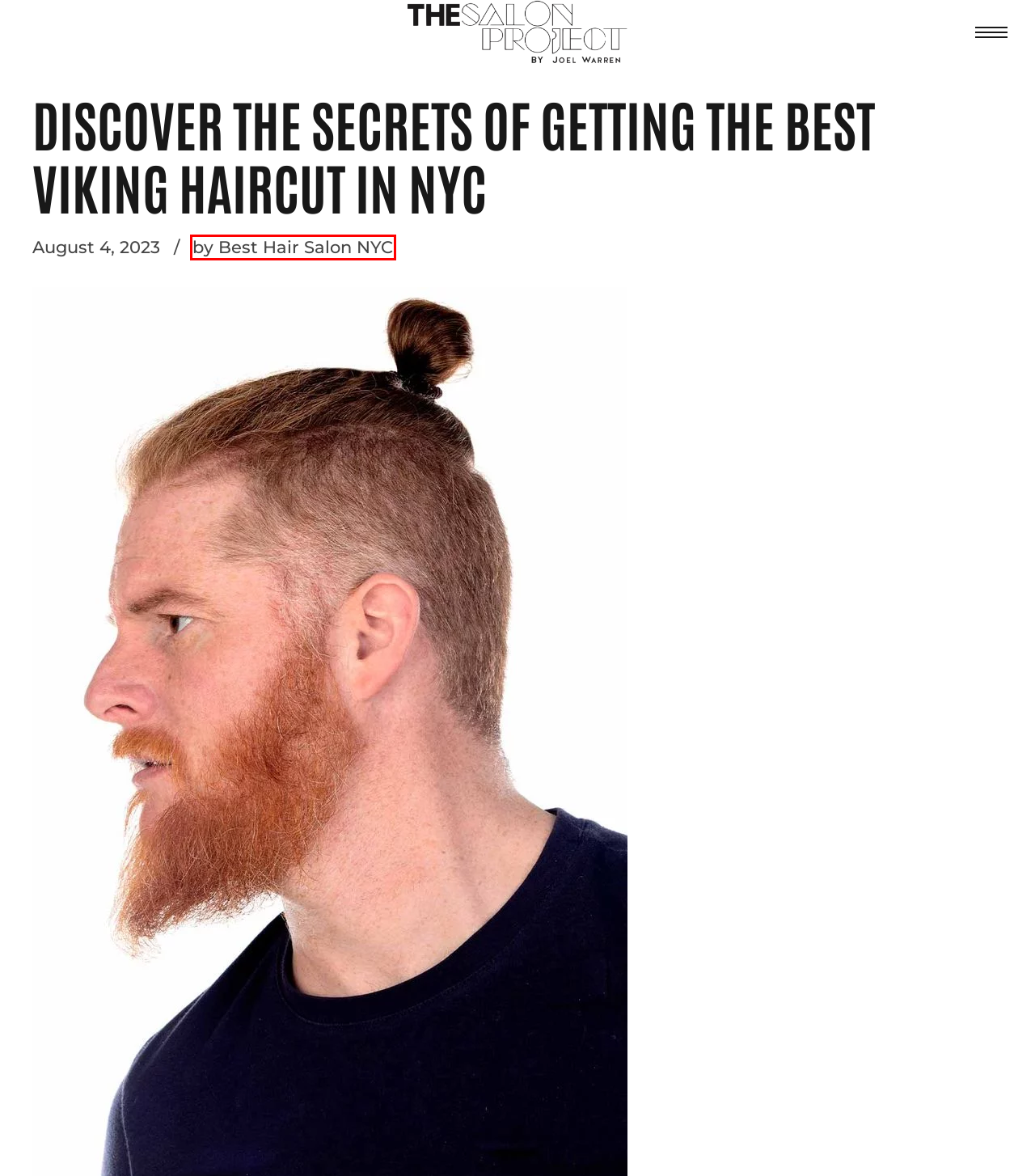Analyze the screenshot of a webpage that features a red rectangle bounding box. Pick the webpage description that best matches the new webpage you would see after clicking on the element within the red bounding box. Here are the candidates:
A. Best Baby Haircuts NYC | The Salon Project NYC
B. Joel Warren Founder of The Salon Project | NYC Hair Salon | Rockefeller
C. The Salon Project By Joel Warren | NYC Best Hair Salon
D. Best Asian Haircut In NYC | The Salon Project NYC
E. best viking haircut in nyc Archives - The Salon Project By Joel Warren - #1 HAIR SALON NYC
F. Best Hair Salon NYC, Author at The Salon Project By Joel Warren - #1 HAIR SALON NYC
G. best haircut nyc Archives - The Salon Project By Joel Warren - #1 HAIR SALON NYC
H. Best Student Haircuts NYC | The Salon Project NYC

F